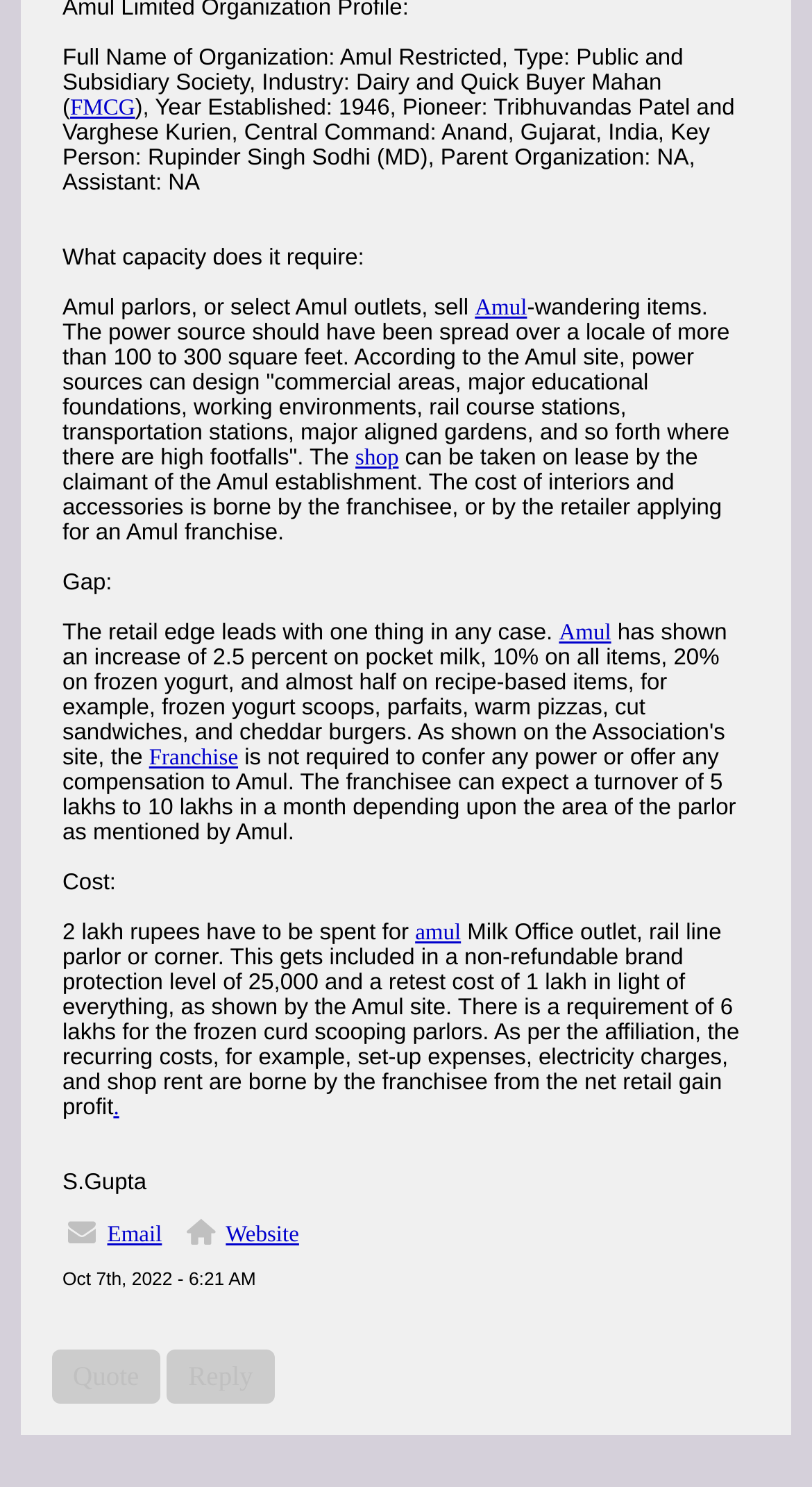Locate the bounding box coordinates of the segment that needs to be clicked to meet this instruction: "Click the 'Reply' button".

[0.206, 0.908, 0.337, 0.944]